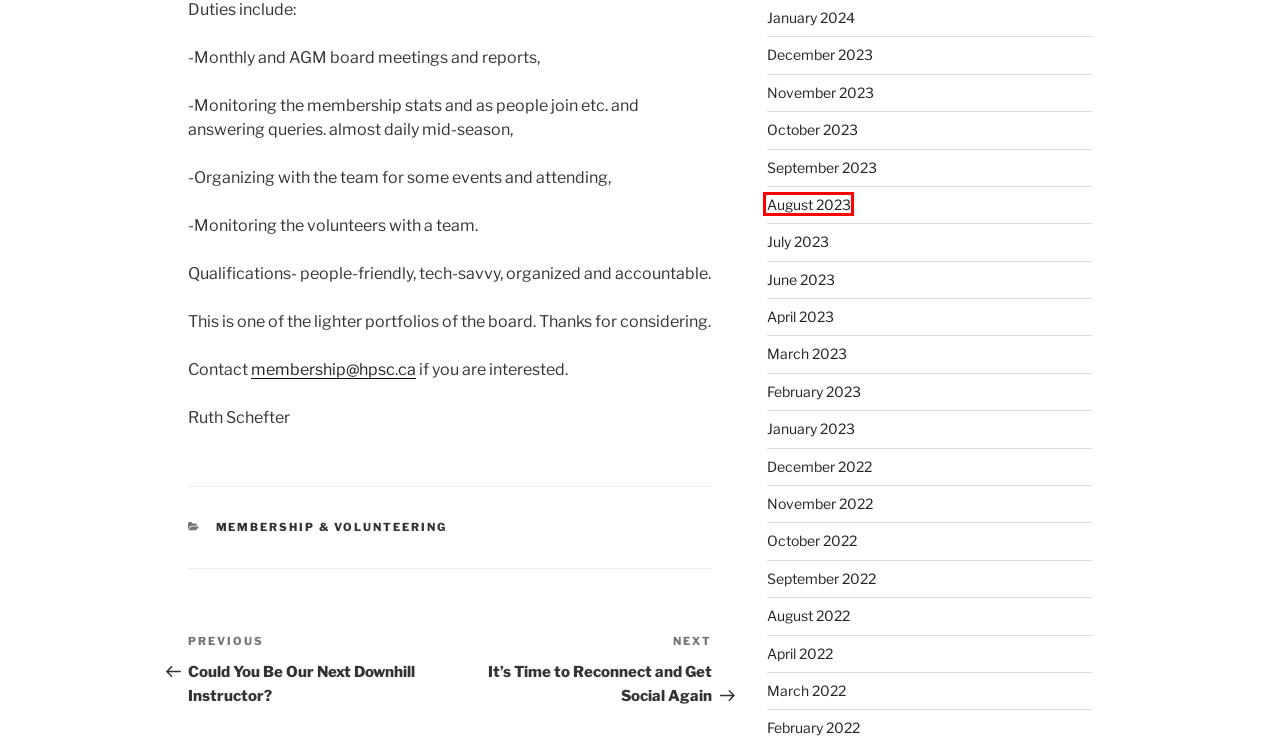You have a screenshot of a webpage, and a red bounding box highlights an element. Select the webpage description that best fits the new page after clicking the element within the bounding box. Options are:
A. December 2022 – High Park Ski Club Blog
B. March 2022 – High Park Ski Club Blog
C. November 2022 – High Park Ski Club Blog
D. February 2021 – High Park Ski Club Blog
E. August 2023 – High Park Ski Club Blog
F. High Park Ski Club Blog – Read about all of the latest news and events from HPSC
G. November 2023 – High Park Ski Club Blog
H. Cross-Country Skiing & Snowshoeing – High Park Ski Club Blog

E